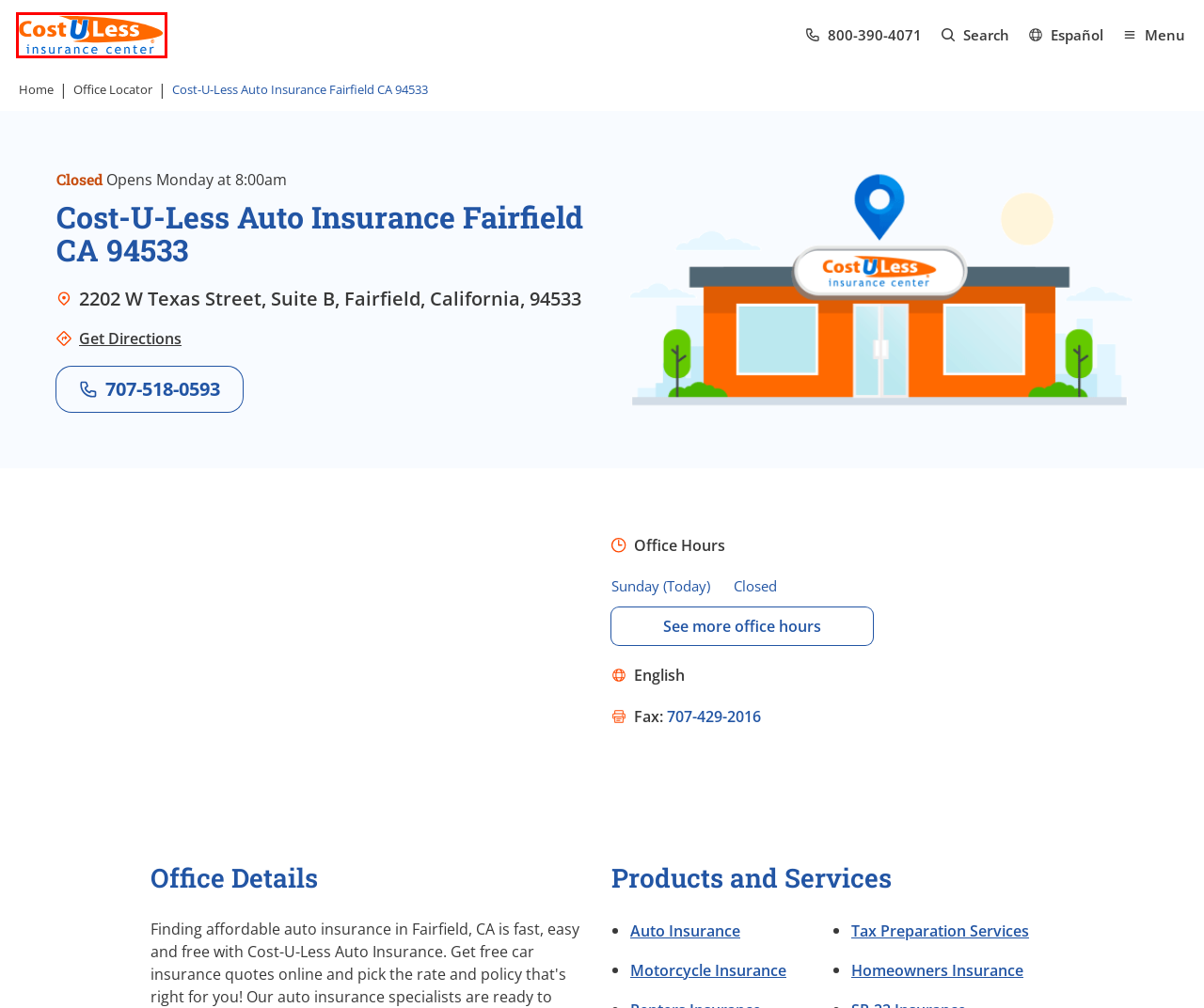You are provided with a screenshot of a webpage that includes a red rectangle bounding box. Please choose the most appropriate webpage description that matches the new webpage after clicking the element within the red bounding box. Here are the candidates:
A. Cotizaciones de Seguro de Auto Online | Las Mejores Tarifas en California | Ahorra en Auto & Hogar
B. Life Insurance Quotes for Californians | Cost-U-Less Insurance
C. Cheap Motorcycle Insurance in California | Cost-U-Less Insurance
D. Motorhome and RV Insurance in California | Cost-U-Less Insurance
E. Cost-U-Less Insurance: California Car Insurance, Home Insurance, and More
F. Tax Preparation Services
G. Affordable Home Insurance in California | Cost-U-Less Insurance
H. Search | Cost U Less

E